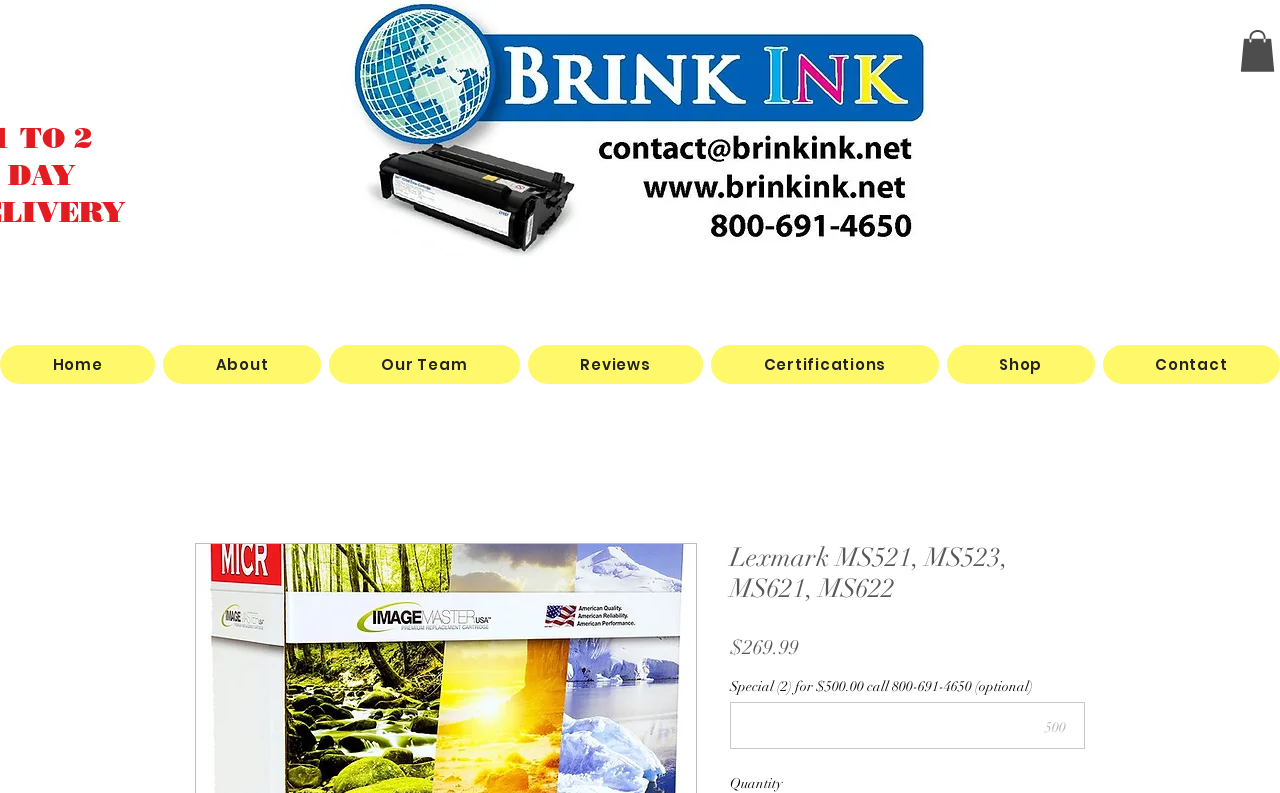Provide the bounding box coordinates of the area you need to click to execute the following instruction: "click the shop link".

[0.74, 0.435, 0.855, 0.484]